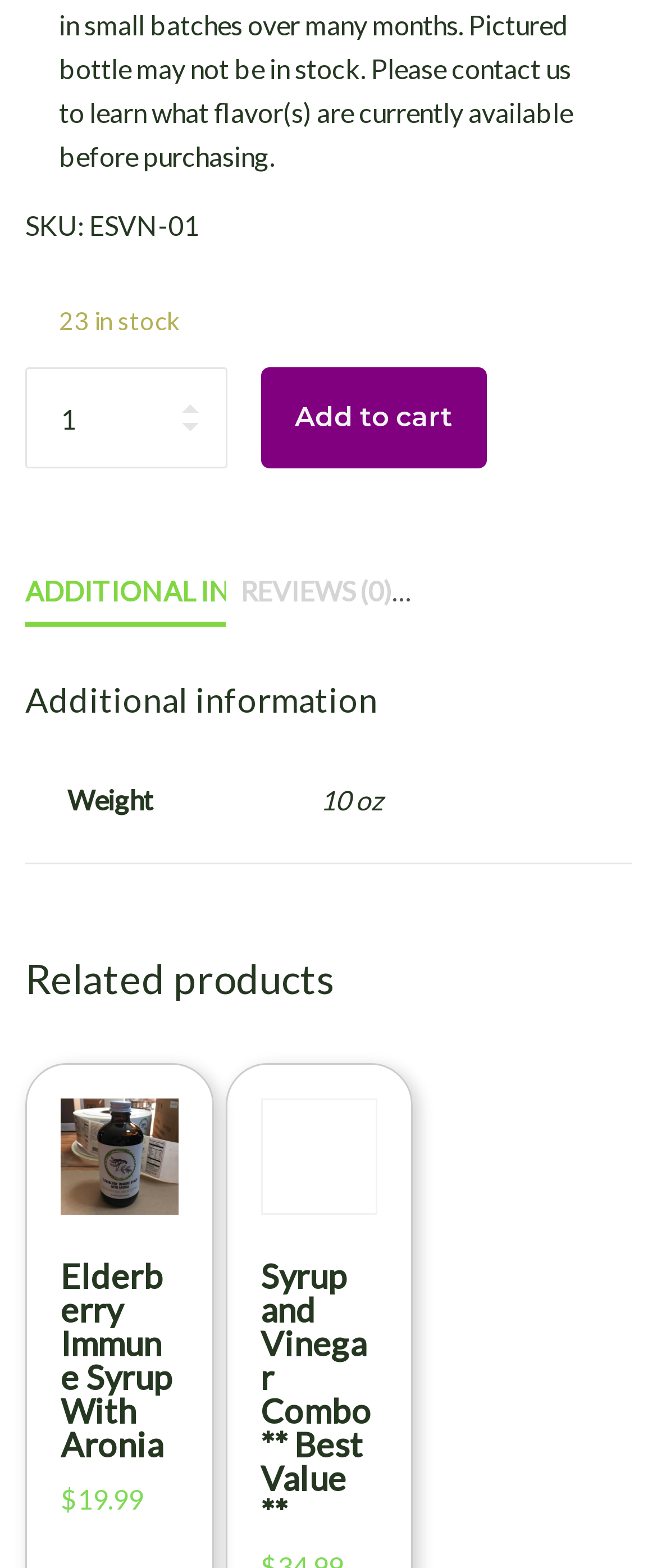Provide the bounding box coordinates of the HTML element described by the text: "Reviews (0)".

[0.366, 0.355, 0.597, 0.4]